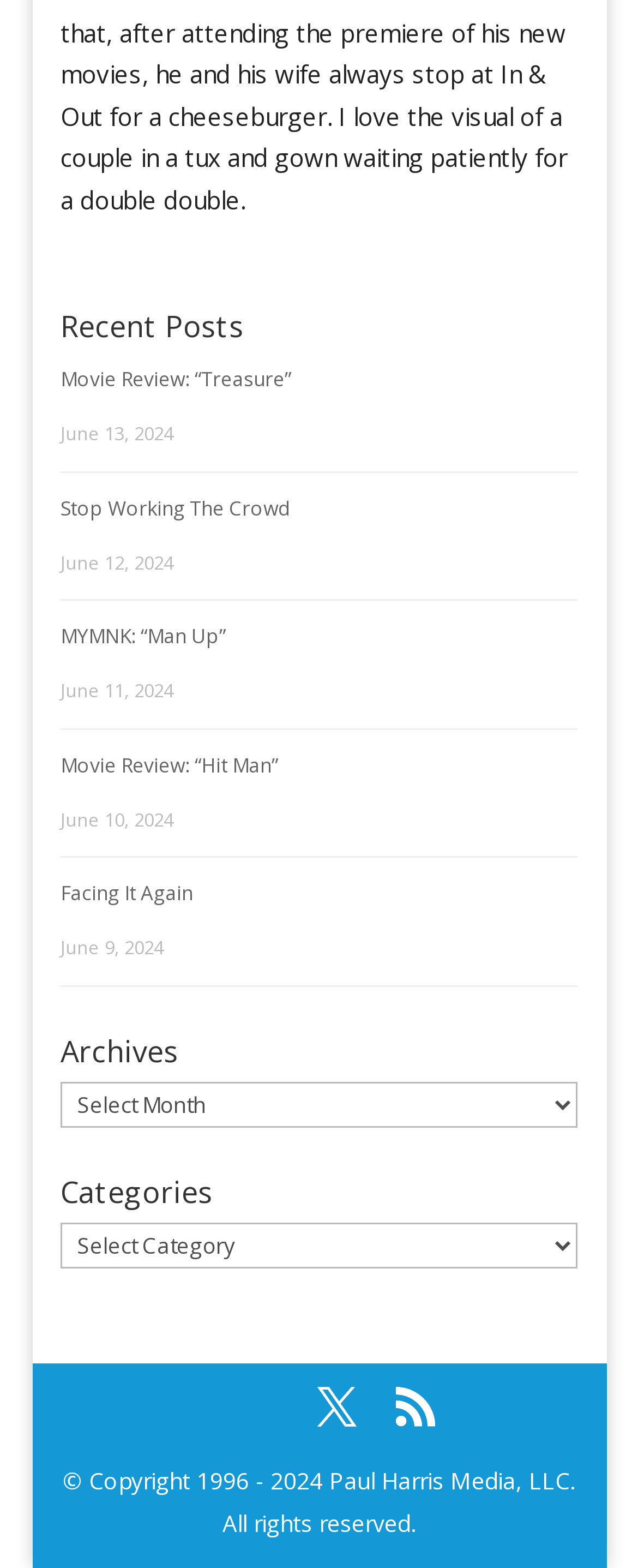Based on the element description Movie Review: “Hit Man”, identify the bounding box of the UI element in the given webpage screenshot. The coordinates should be in the format (top-left x, top-left y, bottom-right x, bottom-right y) and must be between 0 and 1.

[0.095, 0.479, 0.436, 0.496]